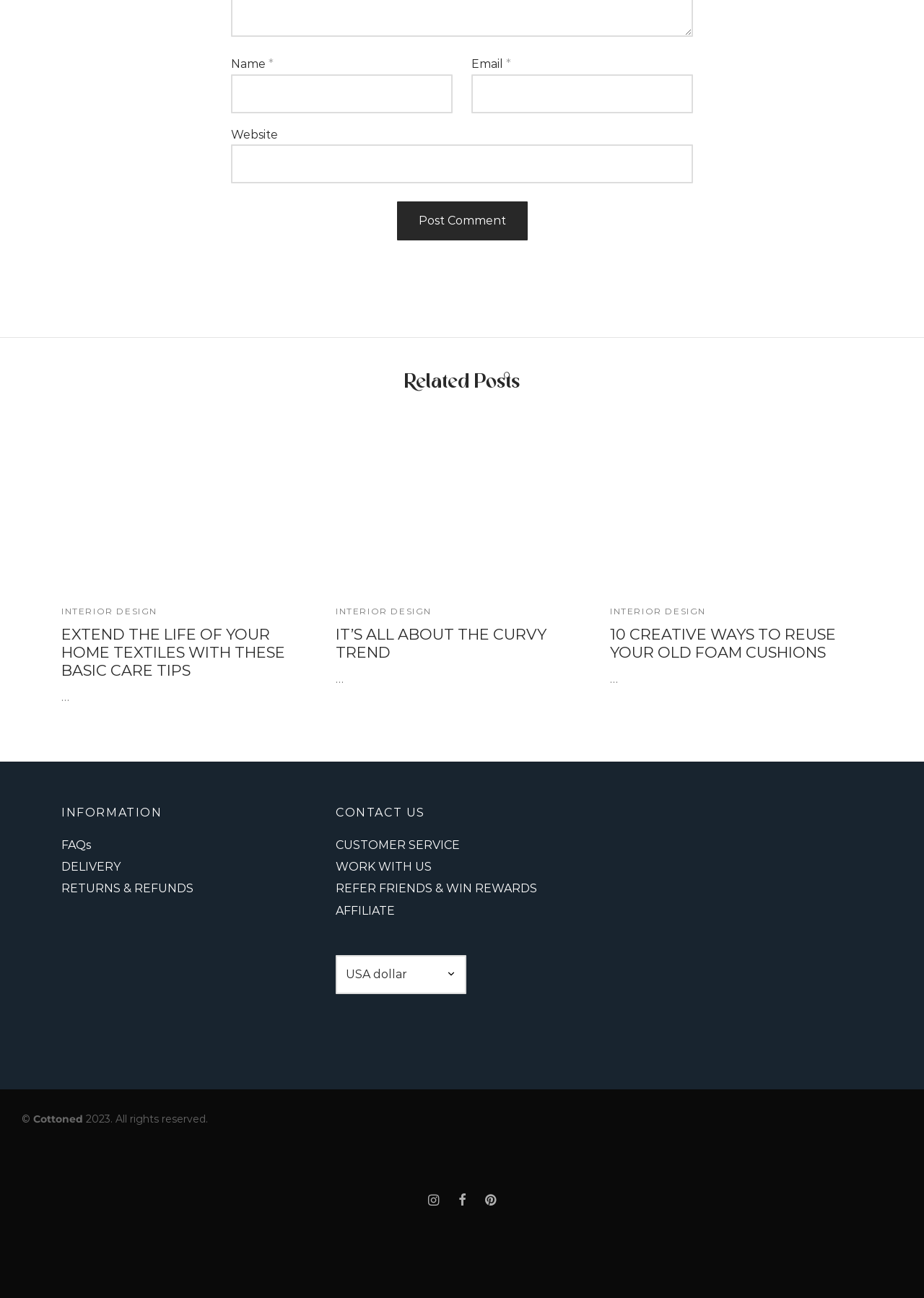Given the element description aria-label="Pinterest", identify the bounding box coordinates for the UI element on the webpage screenshot. The format should be (top-left x, top-left y, bottom-right x, bottom-right y), with values between 0 and 1.

[0.518, 0.915, 0.543, 0.936]